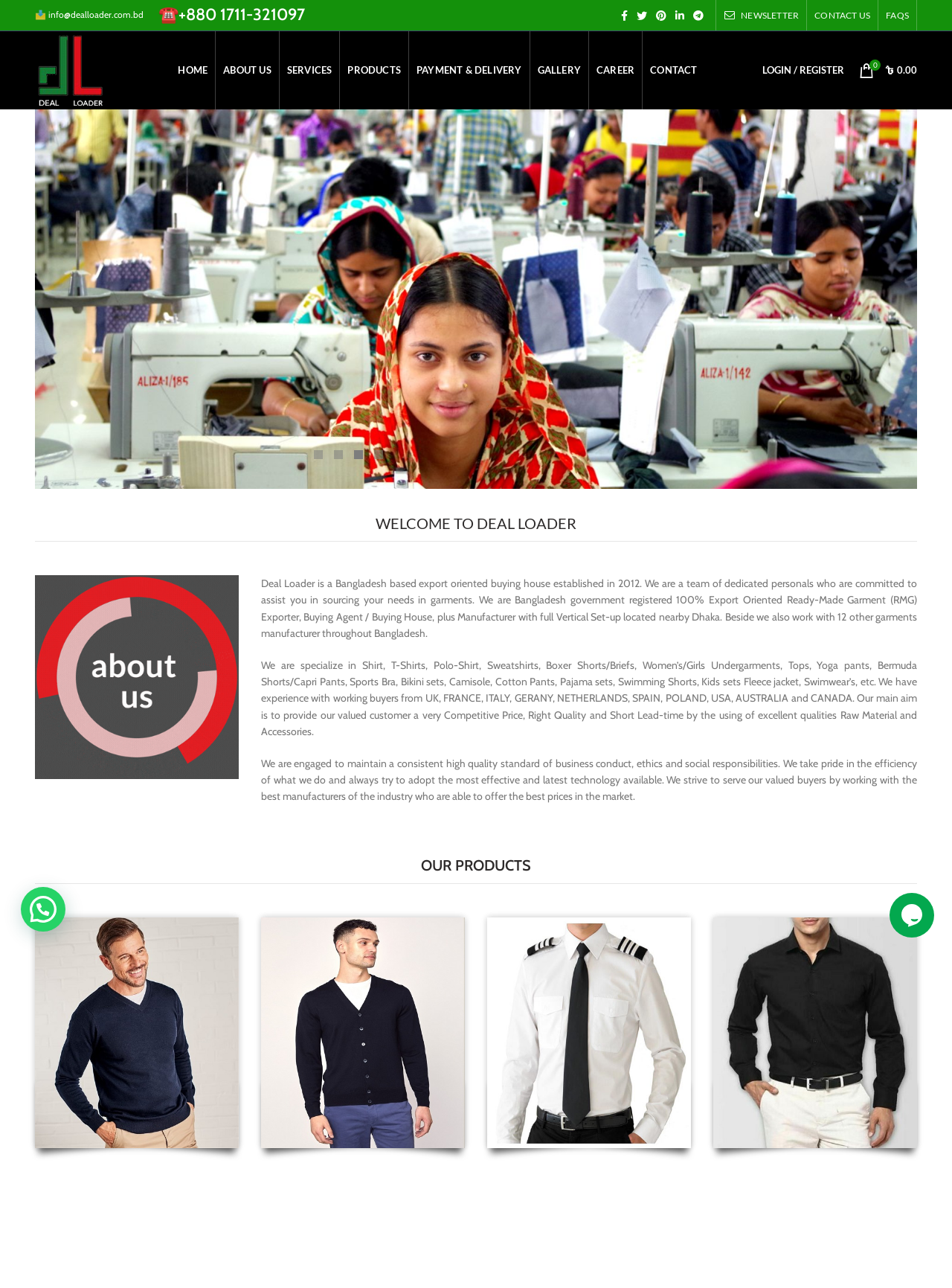Please predict the bounding box coordinates of the element's region where a click is necessary to complete the following instruction: "Click on Facebook". The coordinates should be represented by four float numbers between 0 and 1, i.e., [left, top, right, bottom].

[0.648, 0.004, 0.664, 0.019]